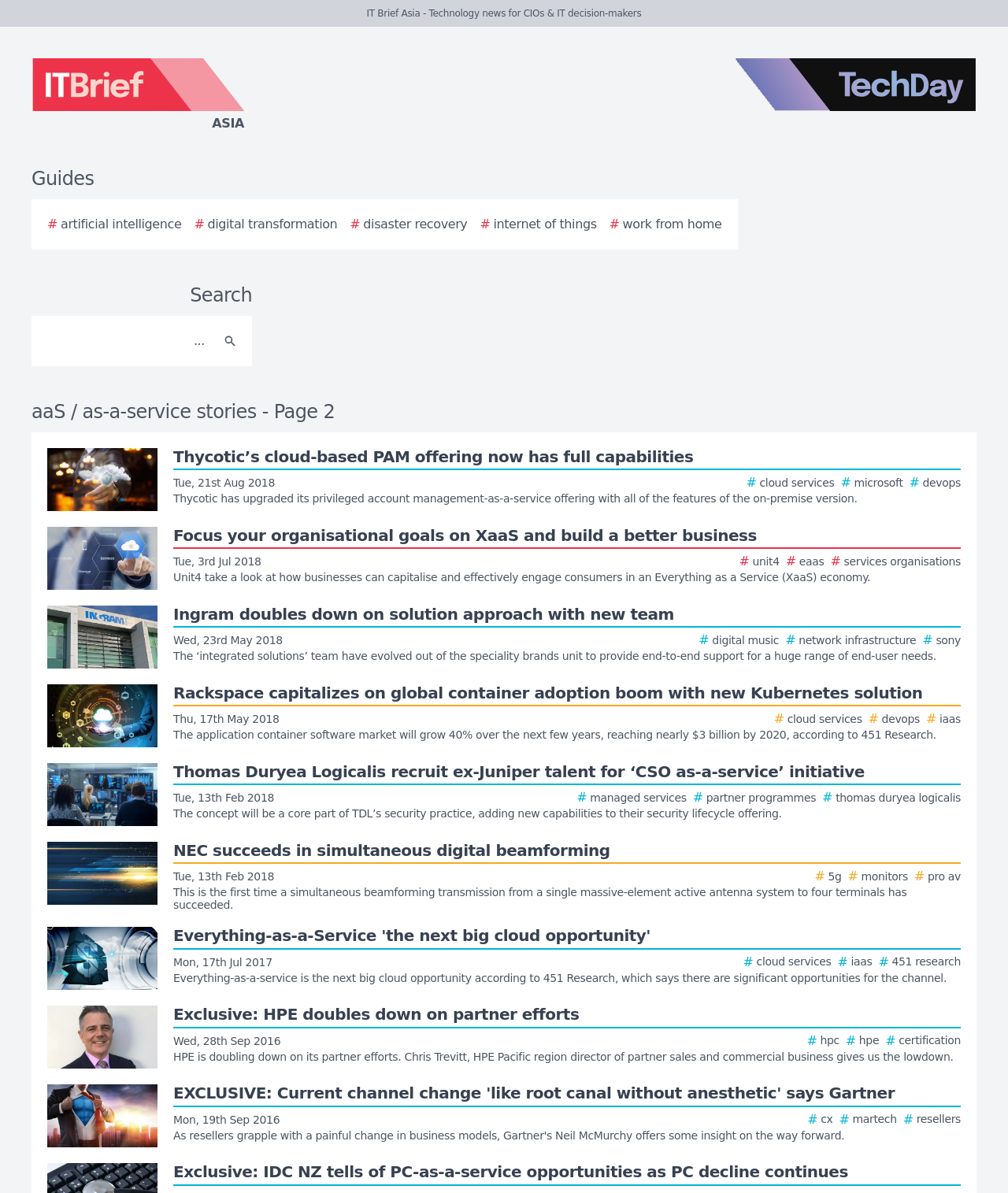Using a single word or phrase, answer the following question: 
What is the logo of the website?

IT Brief Asia logo